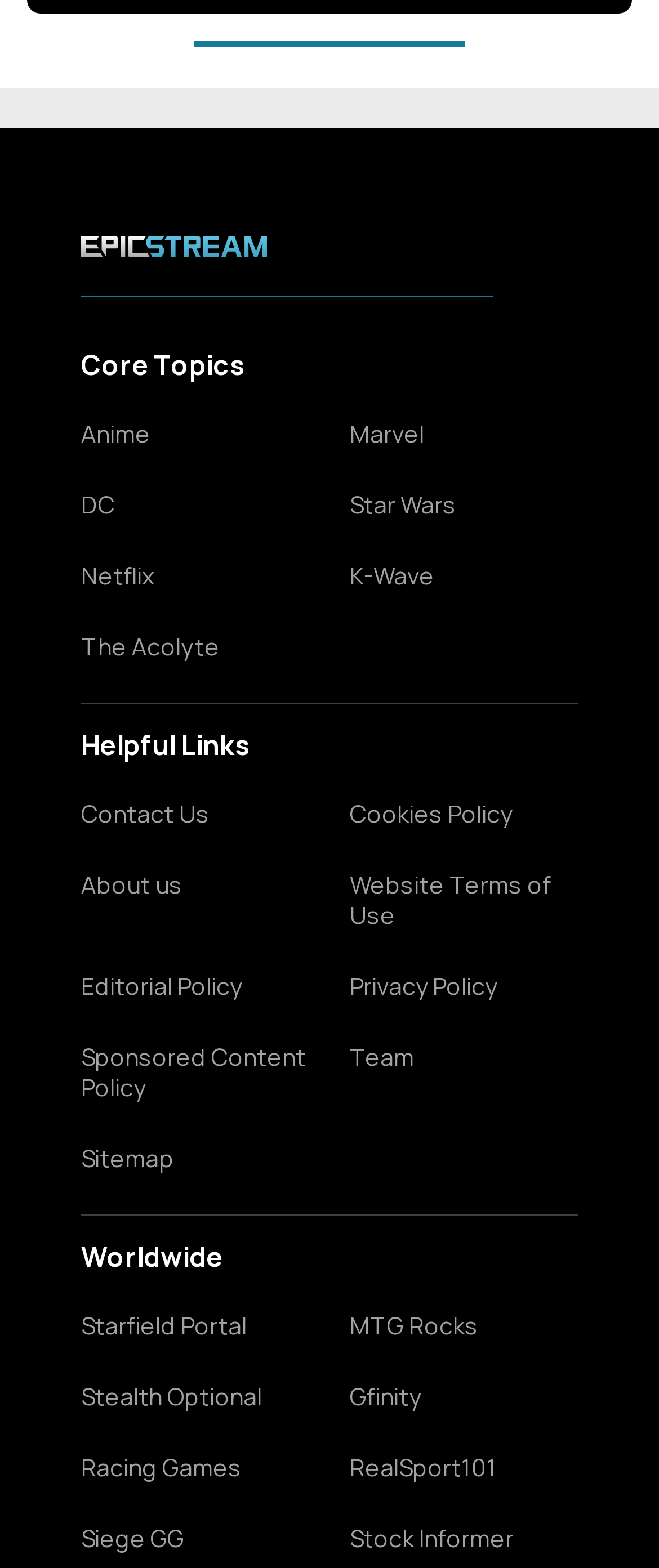Using the provided element description: "Website Terms of Use", determine the bounding box coordinates of the corresponding UI element in the screenshot.

[0.531, 0.516, 0.877, 0.555]